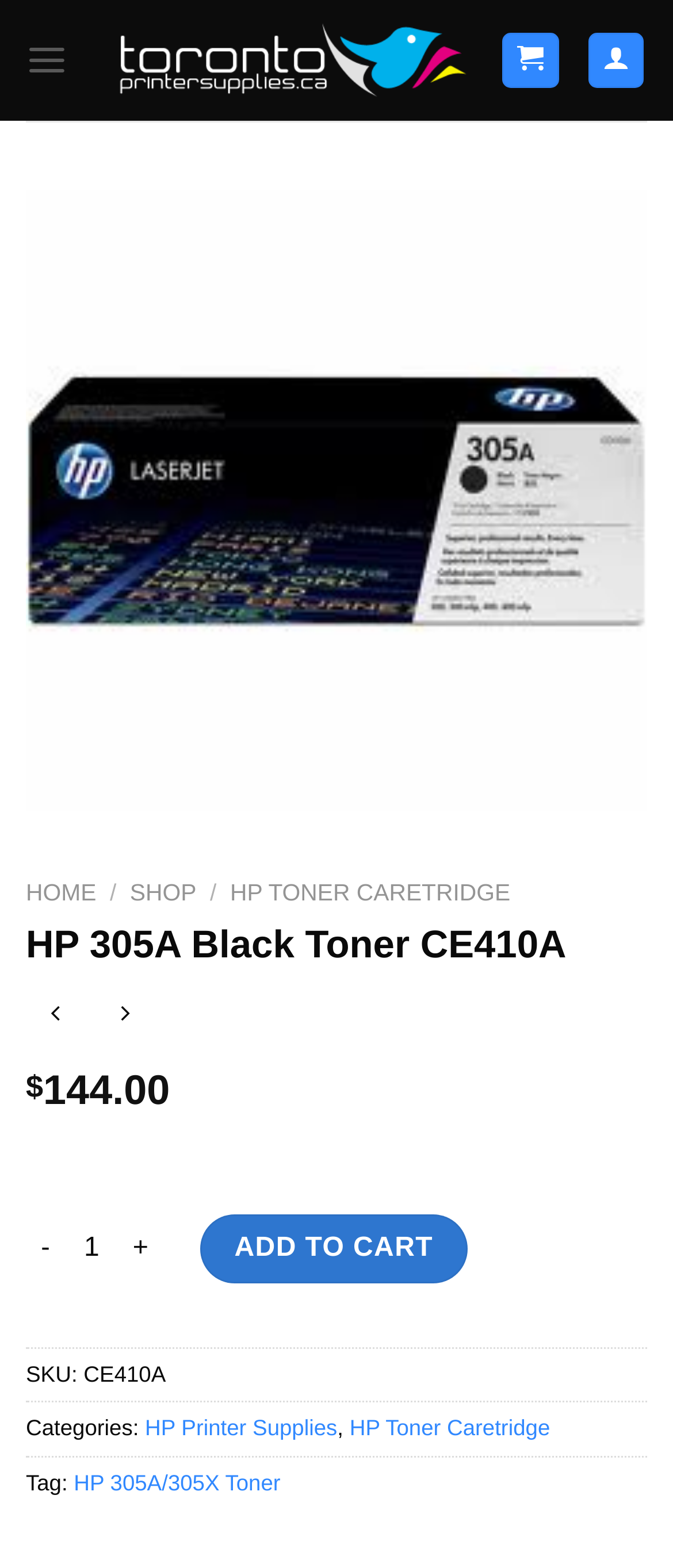Determine the main heading text of the webpage.

HP 305A Black Toner CE410A